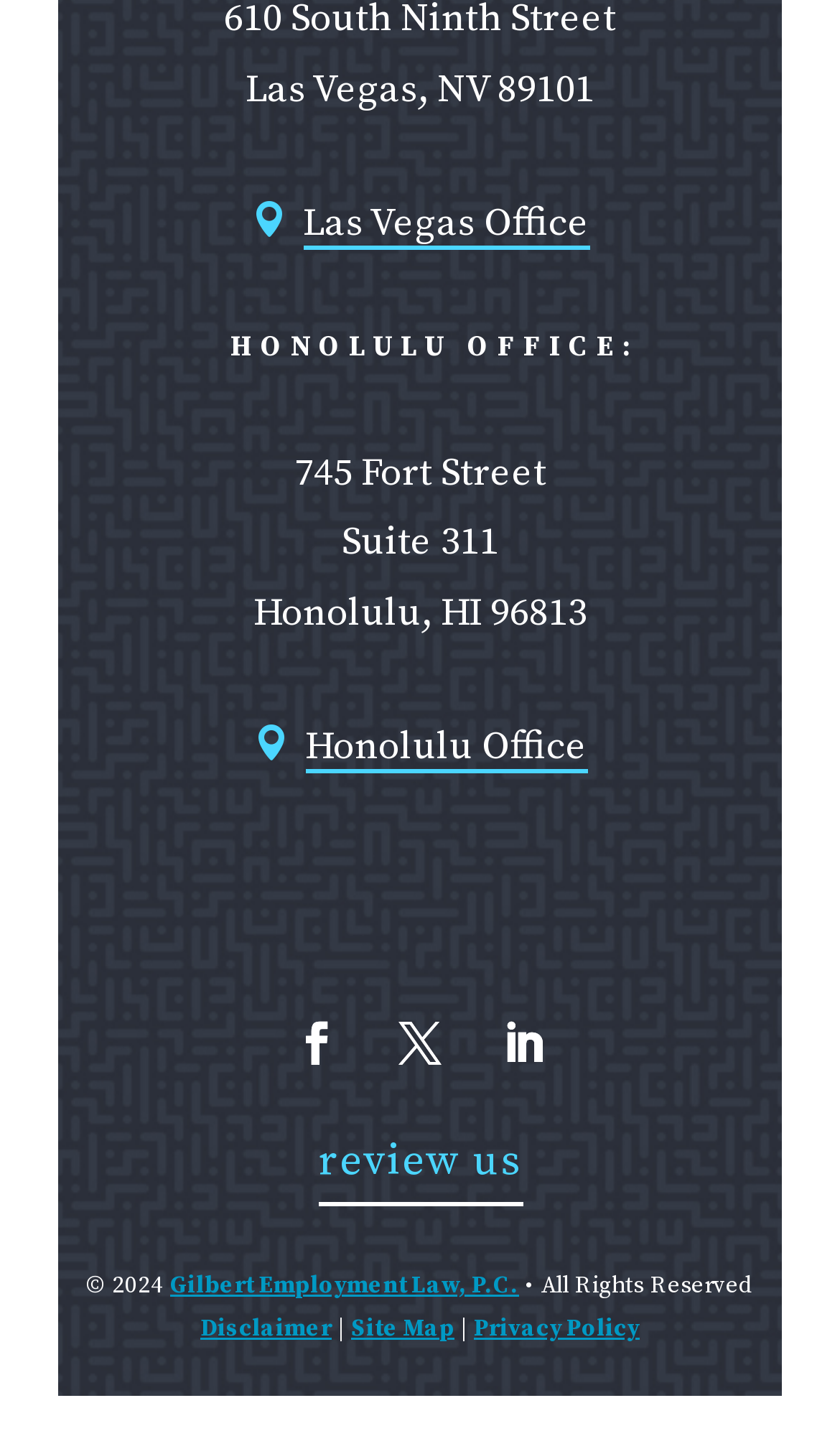What is the purpose of the 'review us' link?
Deliver a detailed and extensive answer to the question.

I inferred the purpose of the 'review us' link by looking at its content and location on the webpage, which suggests that it is intended for users to review the law firm.